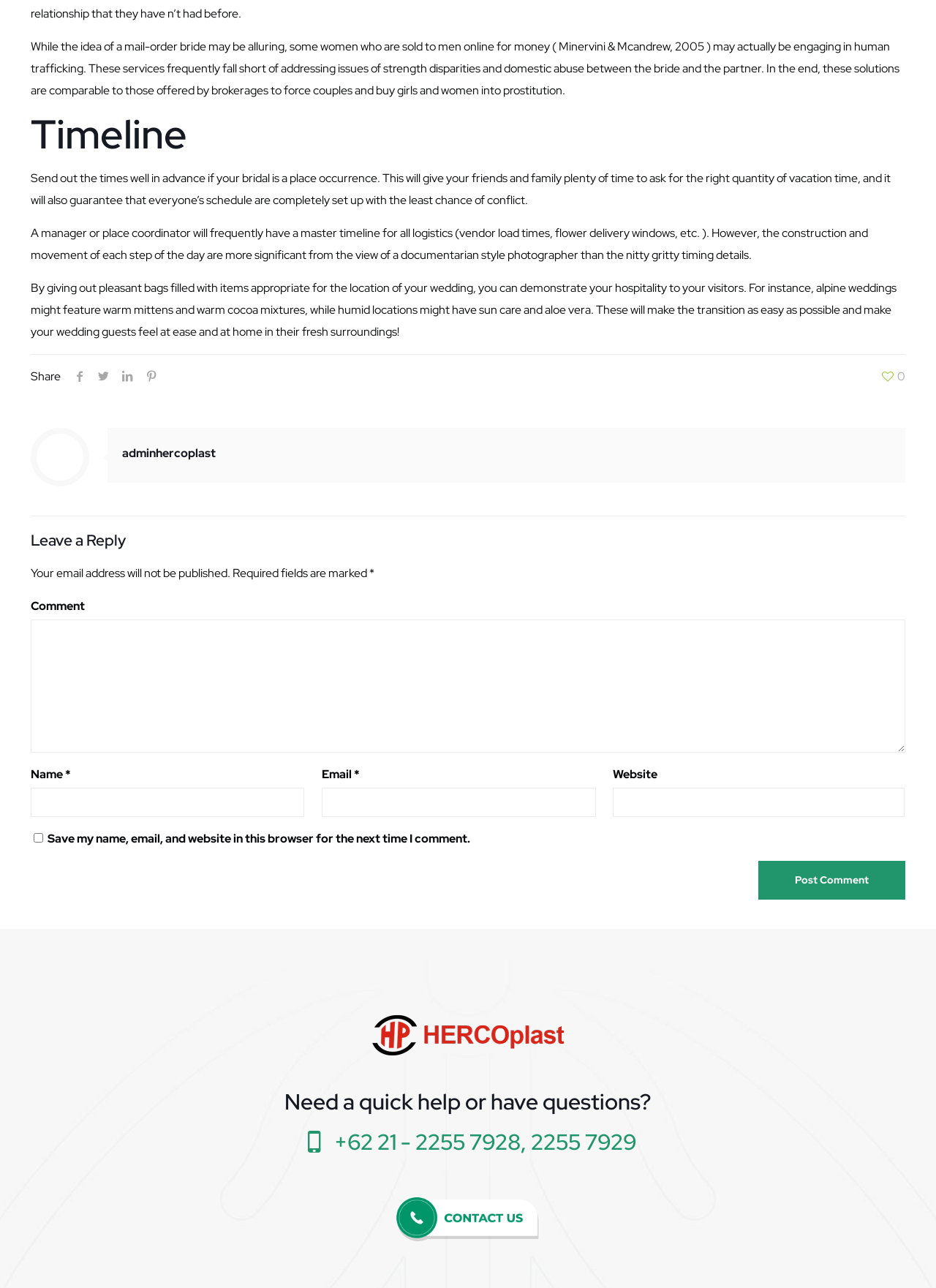Show the bounding box coordinates for the HTML element described as: "Hard Enamel Pins".

None